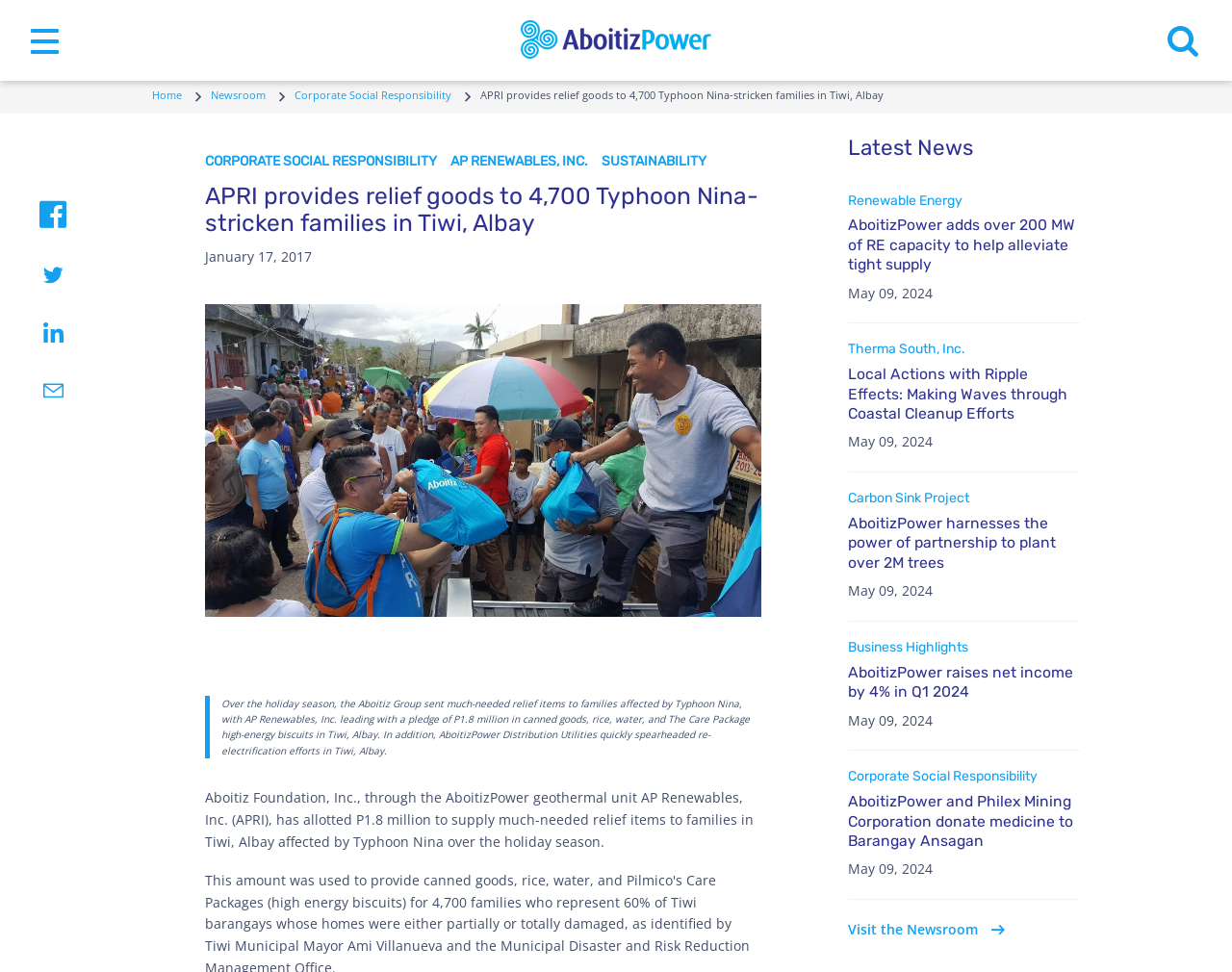What is the location where the relief goods were provided?
Please respond to the question with a detailed and informative answer.

The answer can be found in the heading element with the text 'APRI provides relief goods to 4,700 Typhoon Nina-stricken families in Tiwi, Albay'. The location where the relief goods were provided is Tiwi, Albay.